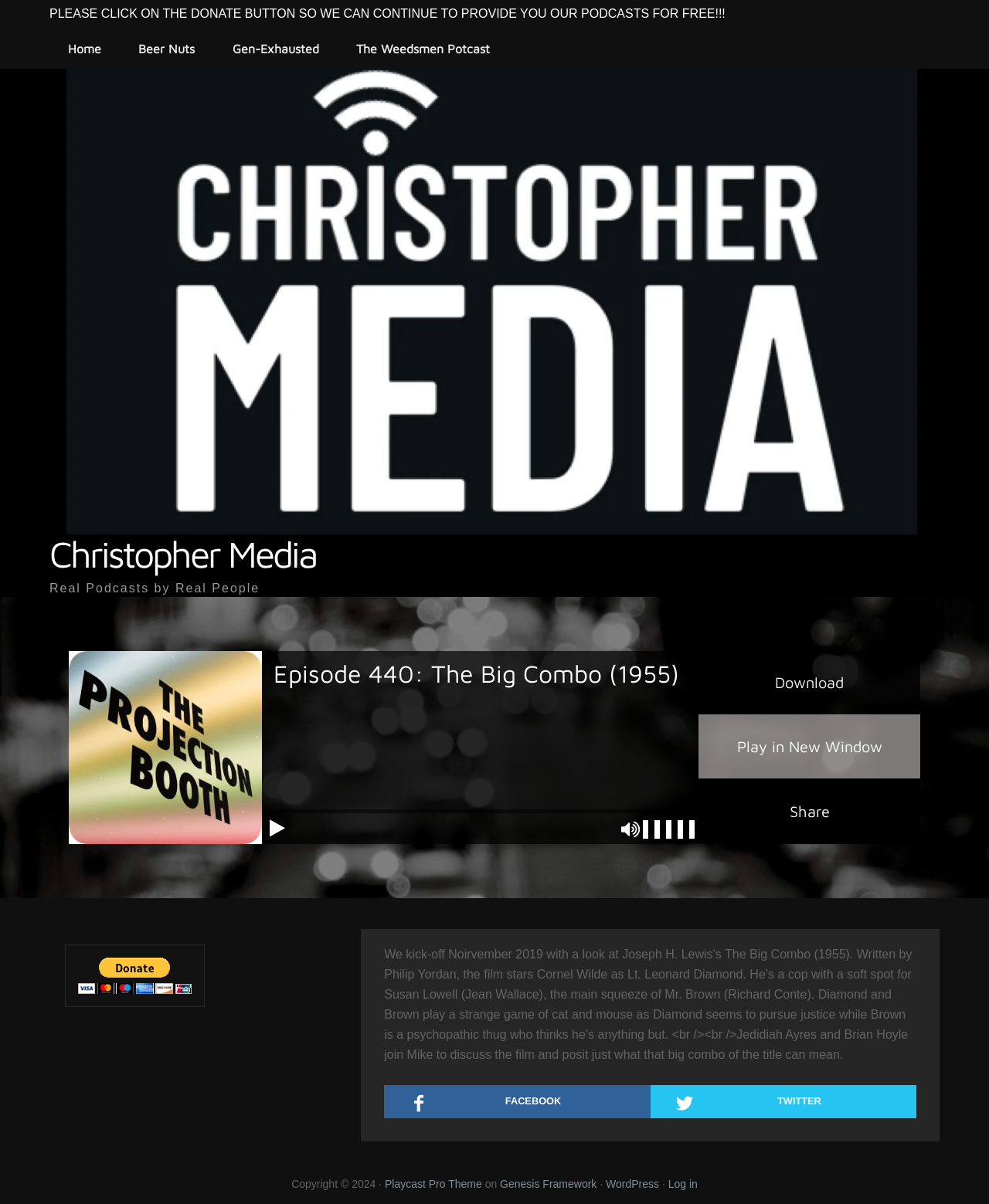Identify the bounding box coordinates of the clickable section necessary to follow the following instruction: "Log in to the website". The coordinates should be presented as four float numbers from 0 to 1, i.e., [left, top, right, bottom].

[0.676, 0.978, 0.705, 0.988]